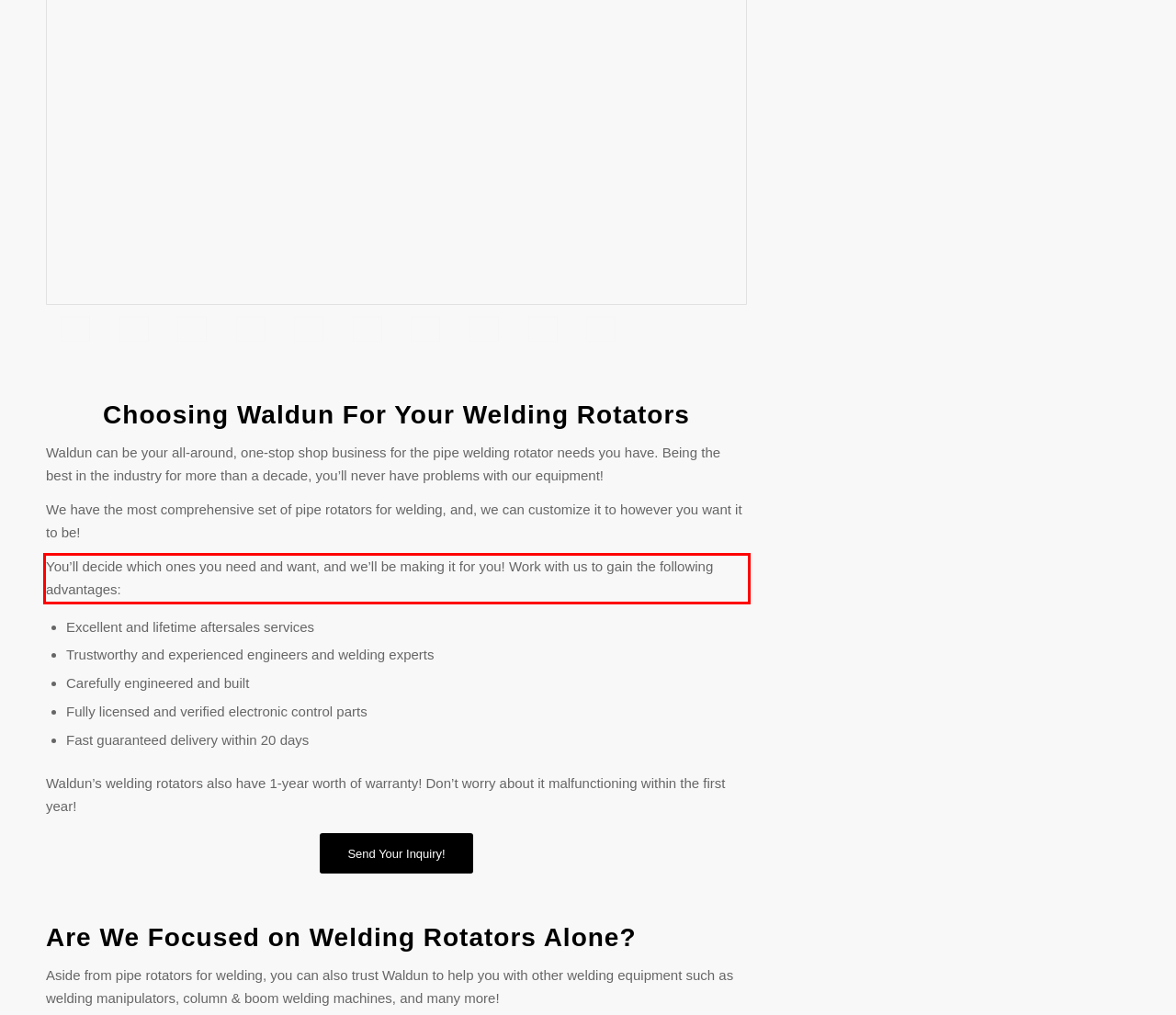Please identify and extract the text from the UI element that is surrounded by a red bounding box in the provided webpage screenshot.

You’ll decide which ones you need and want, and we’ll be making it for you! Work with us to gain the following advantages: